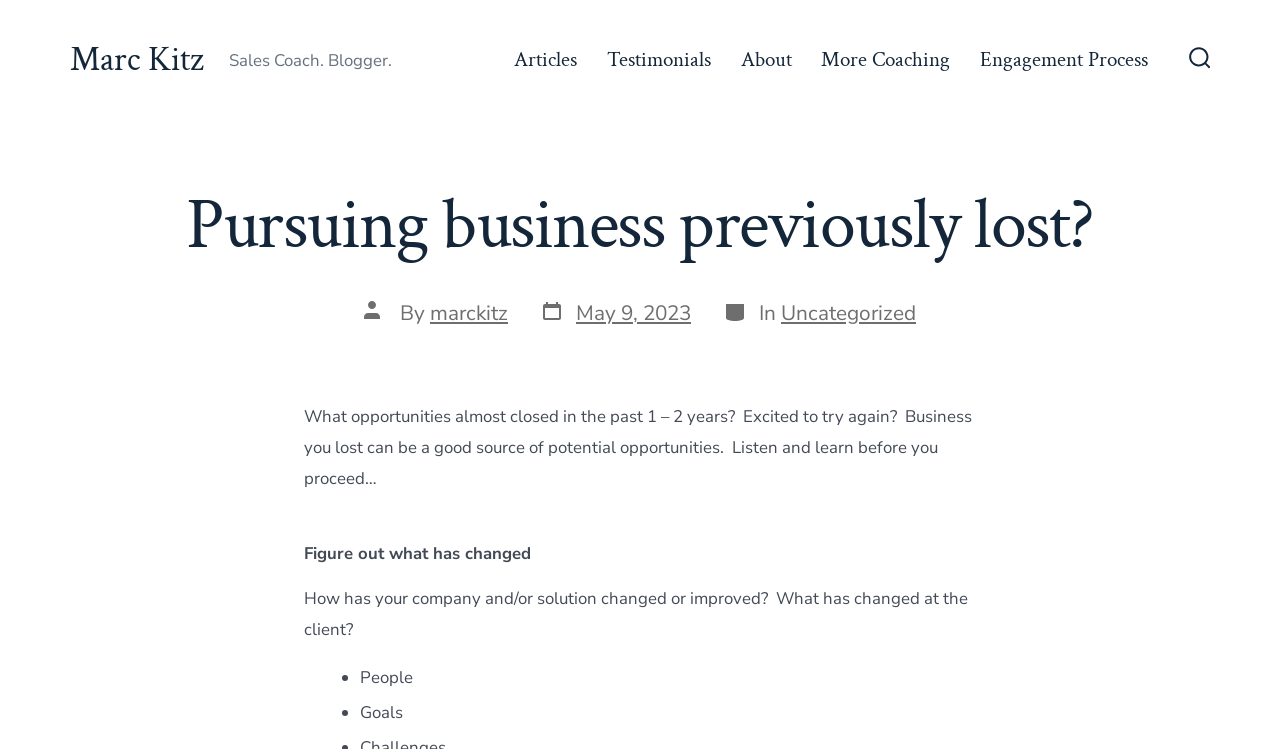Generate a thorough caption detailing the webpage content.

The webpage appears to be a blog post titled "Pursuing business previously lost?" by Marc Kitz, a sales coach and blogger. At the top right corner, there is a search toggle button accompanied by a small image. Below this, the author's name "Marc Kitz" is displayed, followed by a brief description "Sales Coach. Blogger.".

The main navigation menu is located horizontally across the top of the page, featuring links to "Articles", "Testimonials", "About", "More Coaching", and "Engagement Process". 

The main content of the blog post is divided into sections. The first section has a heading "Pursuing business previously lost?" and is followed by the author's name and post date, May 9, 2023. The main text of the post begins with a question about opportunities that almost closed in the past 1-2 years and encourages the reader to try again. 

The text is divided into paragraphs, with the first paragraph discussing the importance of learning from past experiences. The subsequent paragraphs are formatted as a list, with bullet points marked by "•" symbols. The list items include "People" and "Goals", with accompanying text that discusses how these aspects may have changed or improved.

Overall, the webpage has a clean and organized structure, with clear headings and concise text. The use of bullet points and short paragraphs makes the content easy to read and understand.